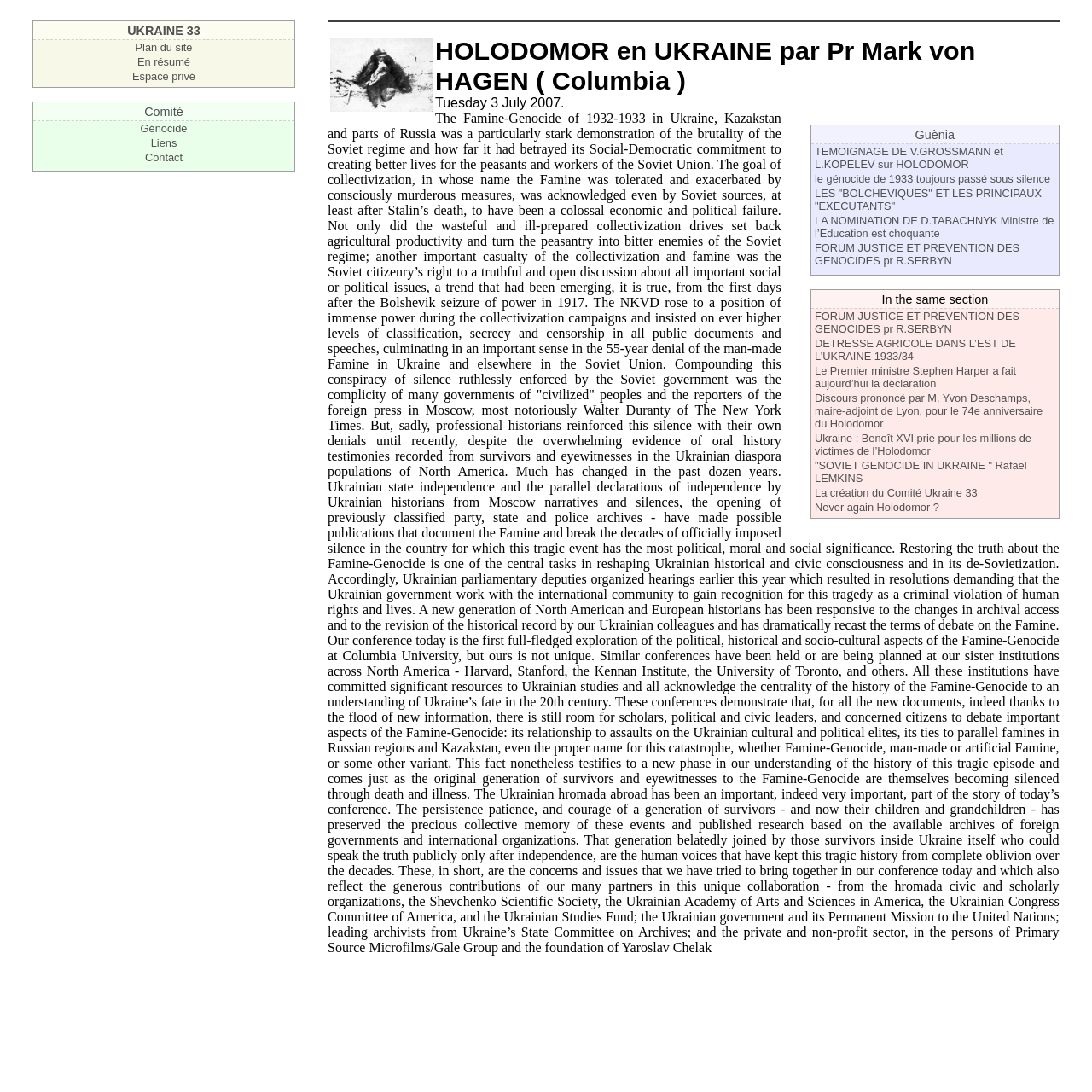What is the name of the organization mentioned on the webpage?
Using the image provided, answer with just one word or phrase.

Shevchenko Scientific Society